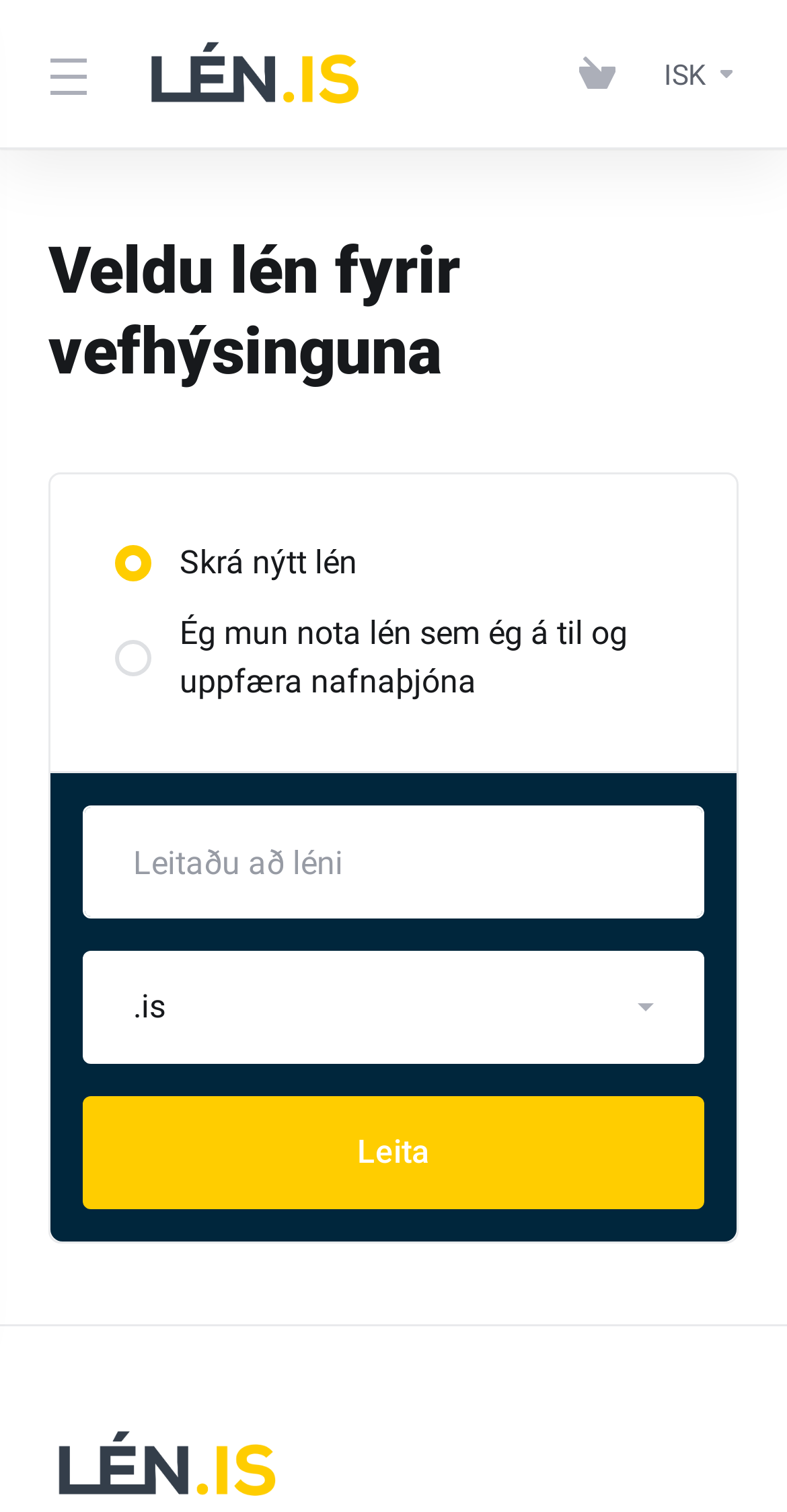Answer the question below with a single word or a brief phrase: 
What is the suffix of the text in the textbox?

.is